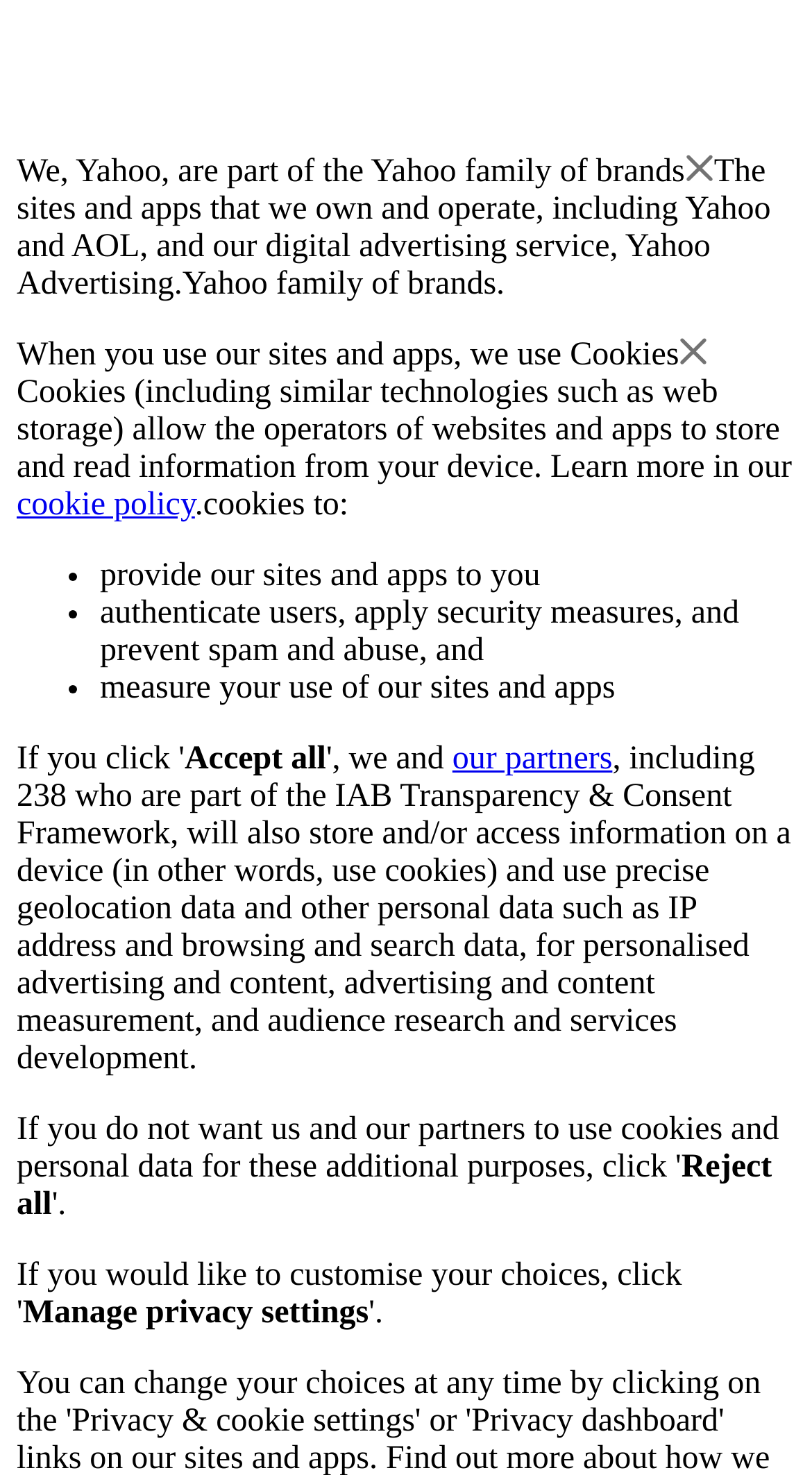How many partners are part of the IAB Transparency & Consent Framework?
Look at the image and respond to the question as thoroughly as possible.

The webpage mentions that 238 partners are part of the IAB Transparency & Consent Framework, which is a framework for personalized advertising and content, advertising and content measurement, and audience research and services development.